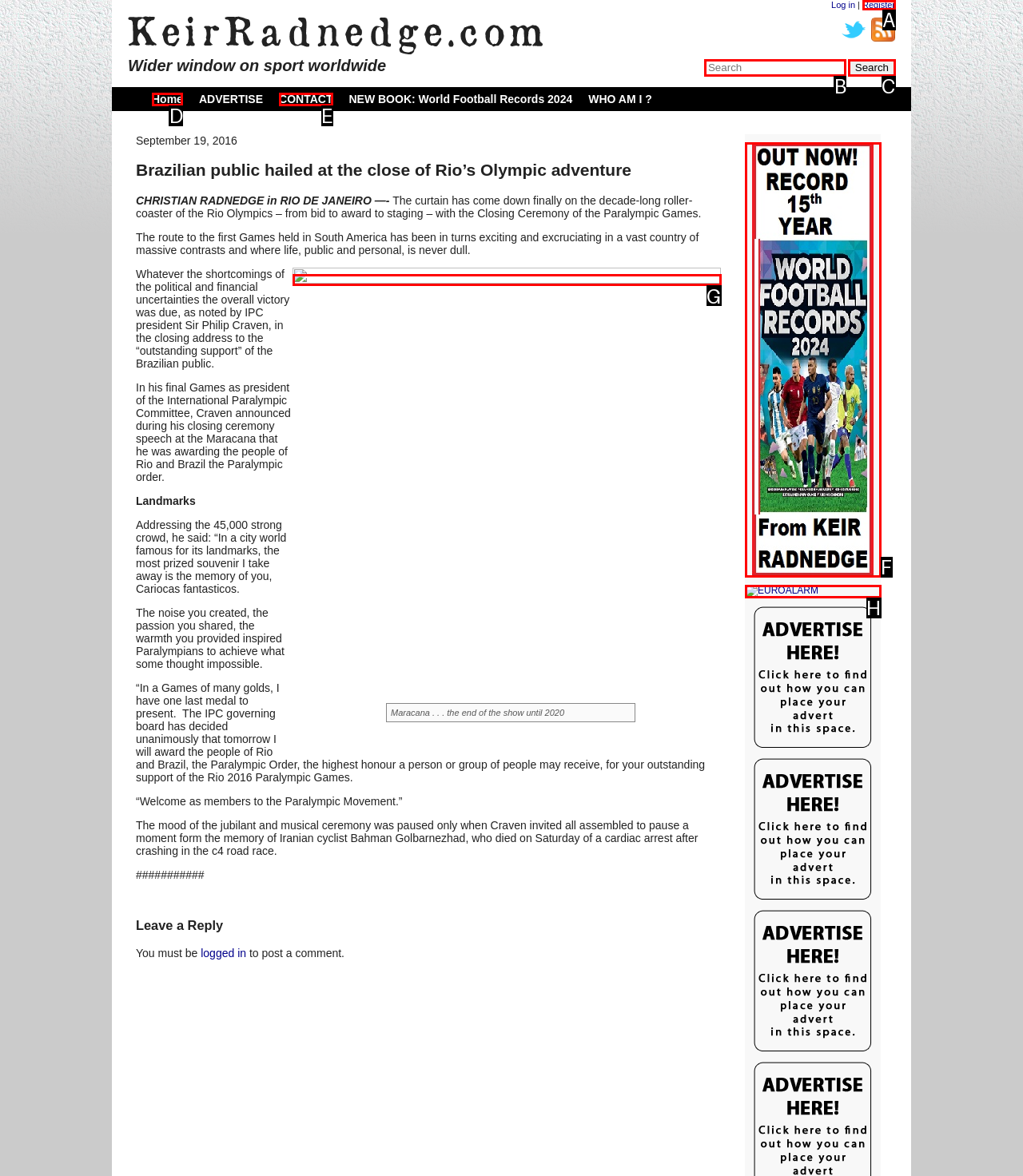Tell me the letter of the option that corresponds to the description: title="EUROALARM"
Answer using the letter from the given choices directly.

H